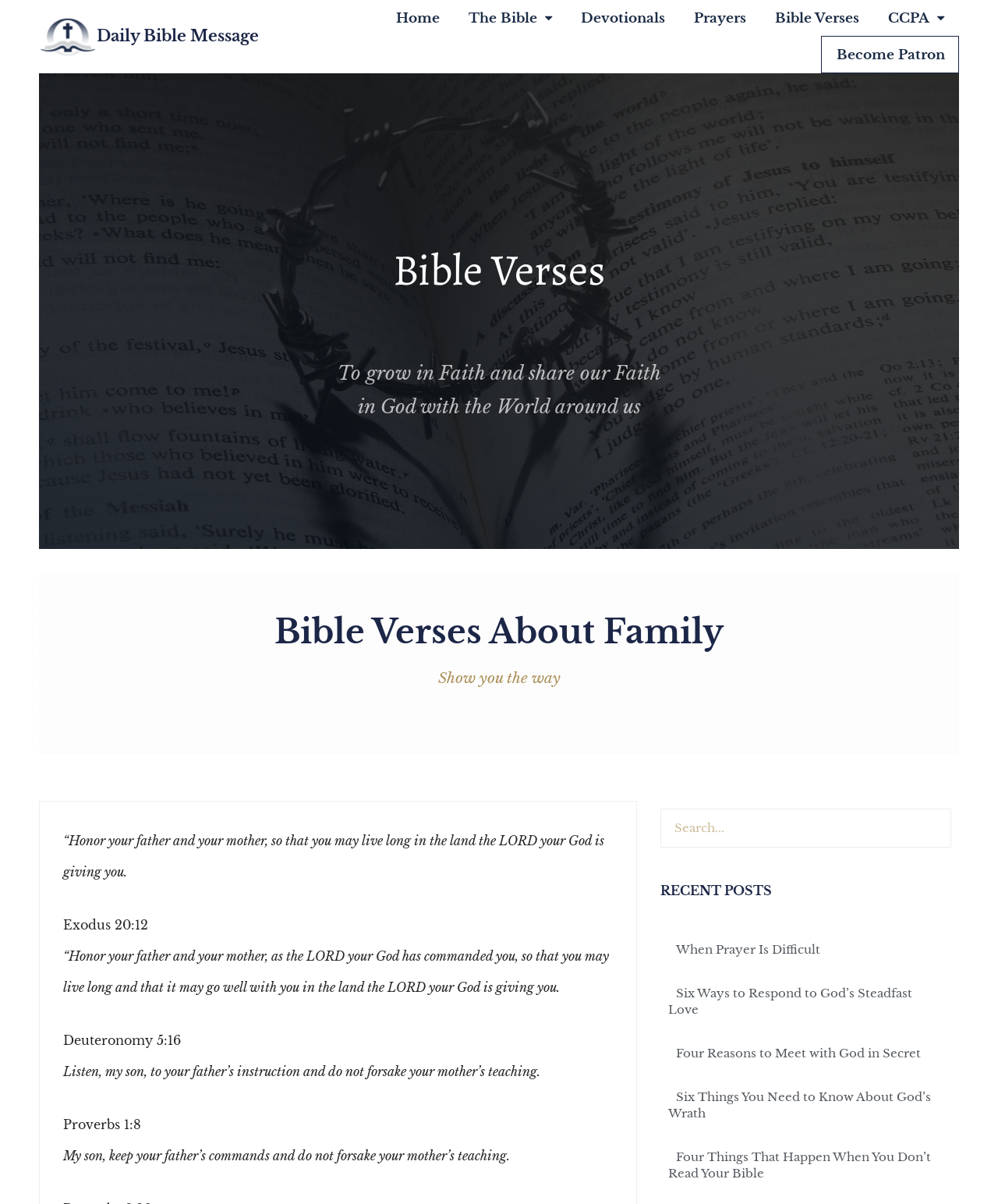Pinpoint the bounding box coordinates of the clickable area needed to execute the instruction: "Search for a Bible verse". The coordinates should be specified as four float numbers between 0 and 1, i.e., [left, top, right, bottom].

[0.662, 0.672, 0.953, 0.704]